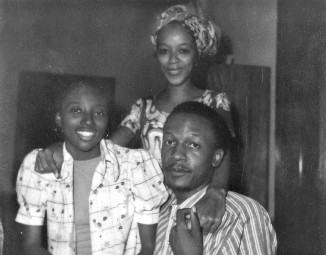Reply to the question with a single word or phrase:
What is the context of the interview series?

African liberation movements